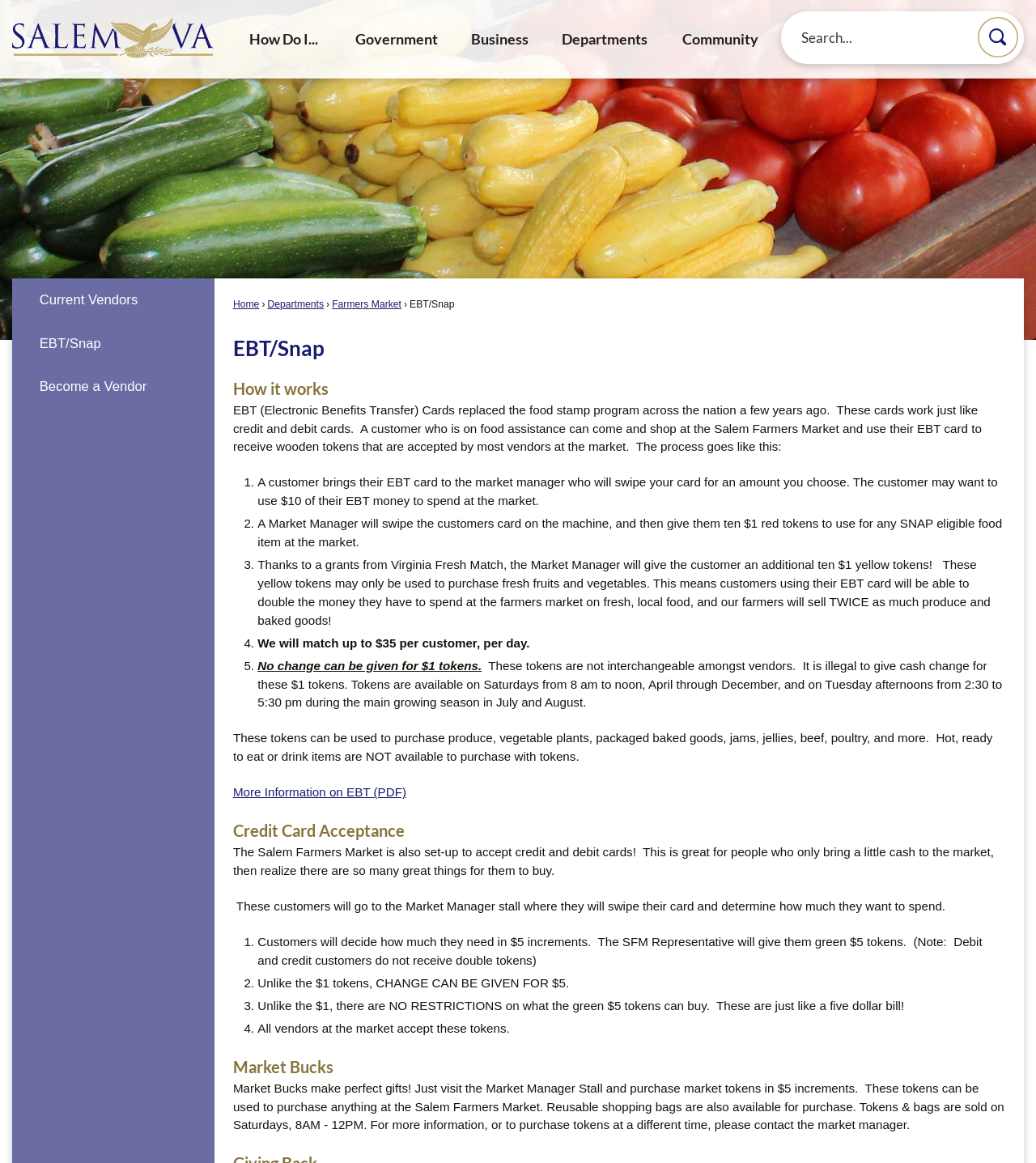Can change be given for $1 tokens?
Using the visual information, respond with a single word or phrase.

No